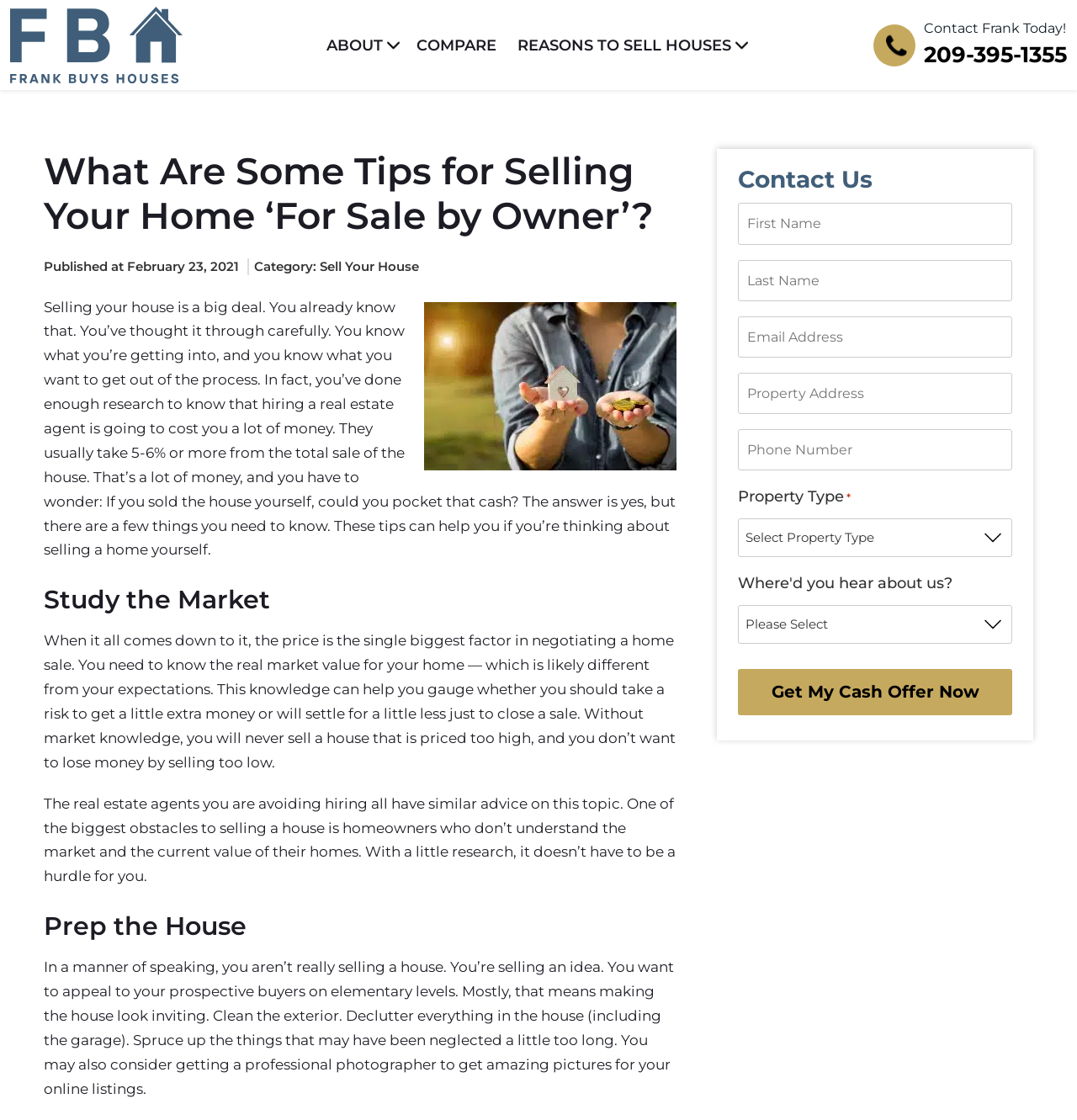Find the bounding box coordinates of the clickable area that will achieve the following instruction: "Click the 'Get My Cash Offer Now' button".

[0.685, 0.597, 0.94, 0.638]